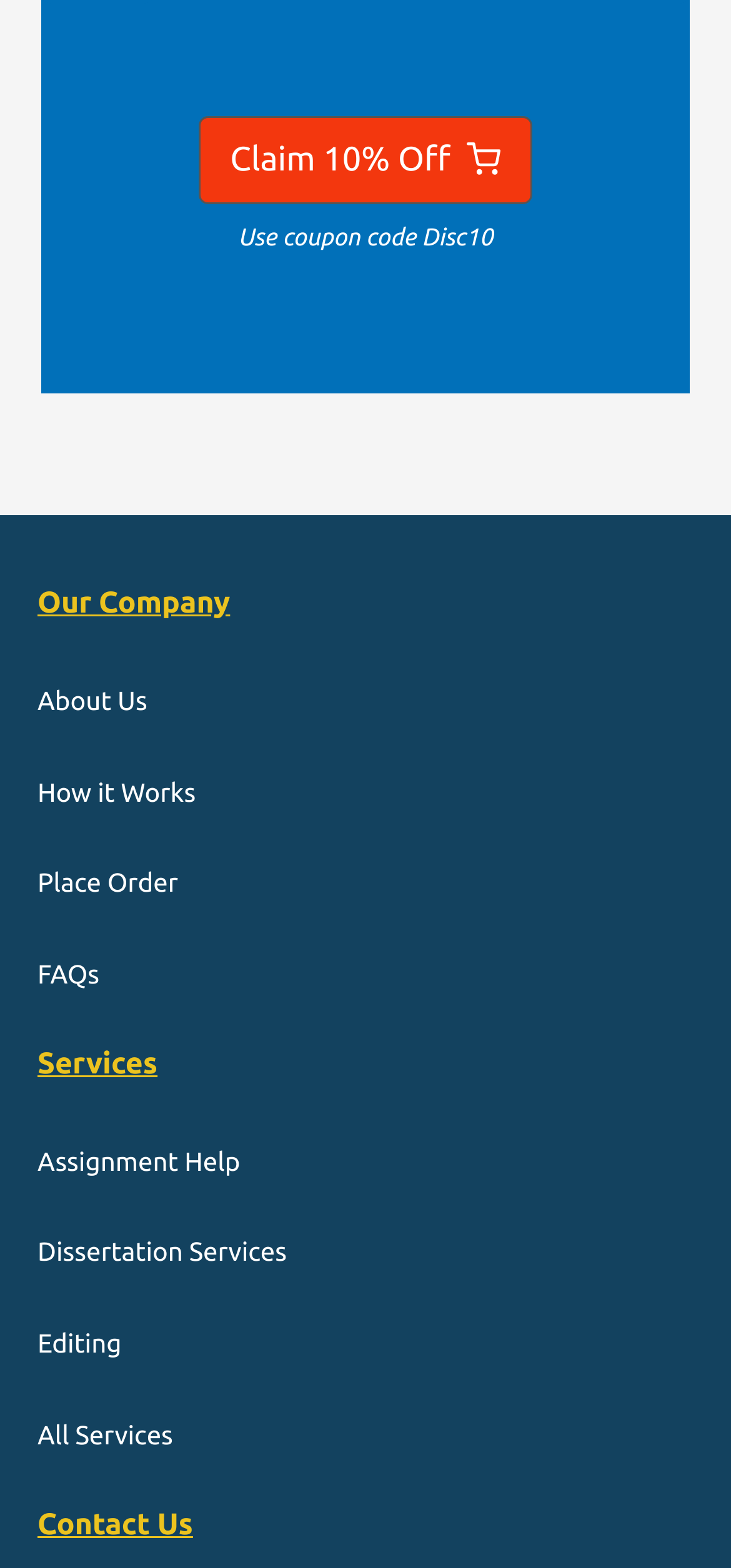What is the purpose of the coupon code?
Ensure your answer is thorough and detailed.

The coupon code 'Disc10' is mentioned along with the discount offer of 10% Off, which implies that the purpose of the coupon code is to avail the discount.